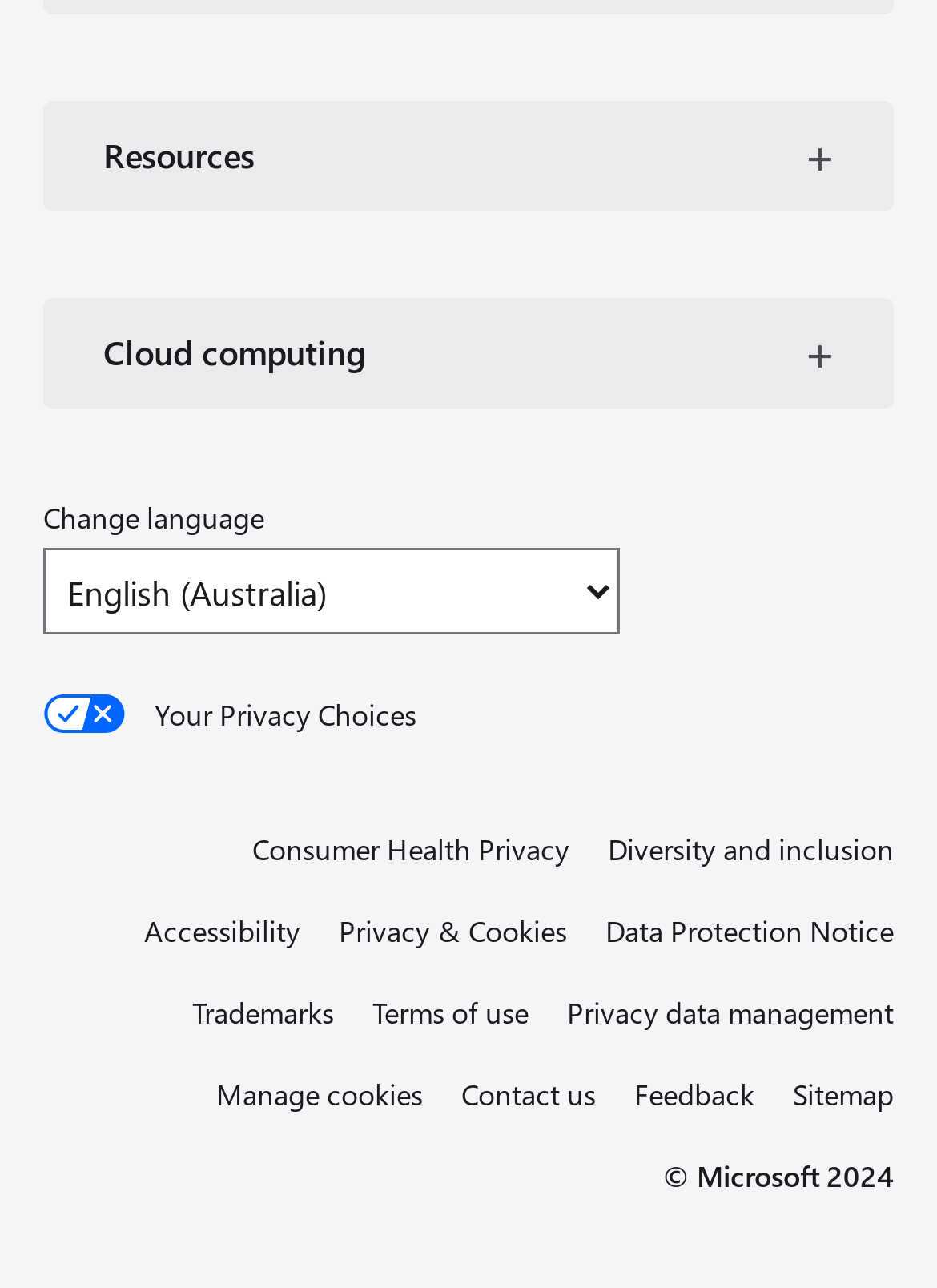Locate the bounding box coordinates of the element I should click to achieve the following instruction: "Contact us".

[0.492, 0.829, 0.636, 0.87]